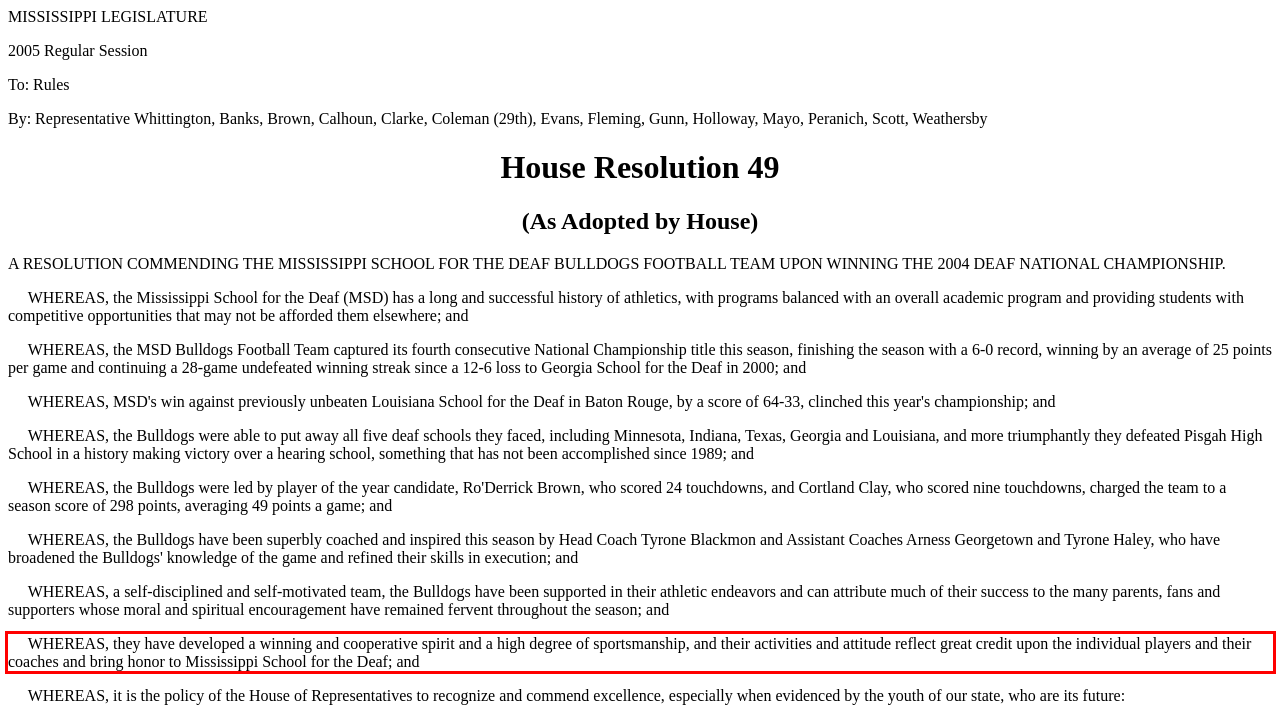In the given screenshot, locate the red bounding box and extract the text content from within it.

WHEREAS, they have developed a winning and cooperative spirit and a high degree of sportsmanship, and their activities and attitude reflect great credit upon the individual players and their coaches and bring honor to Mississippi School for the Deaf; and